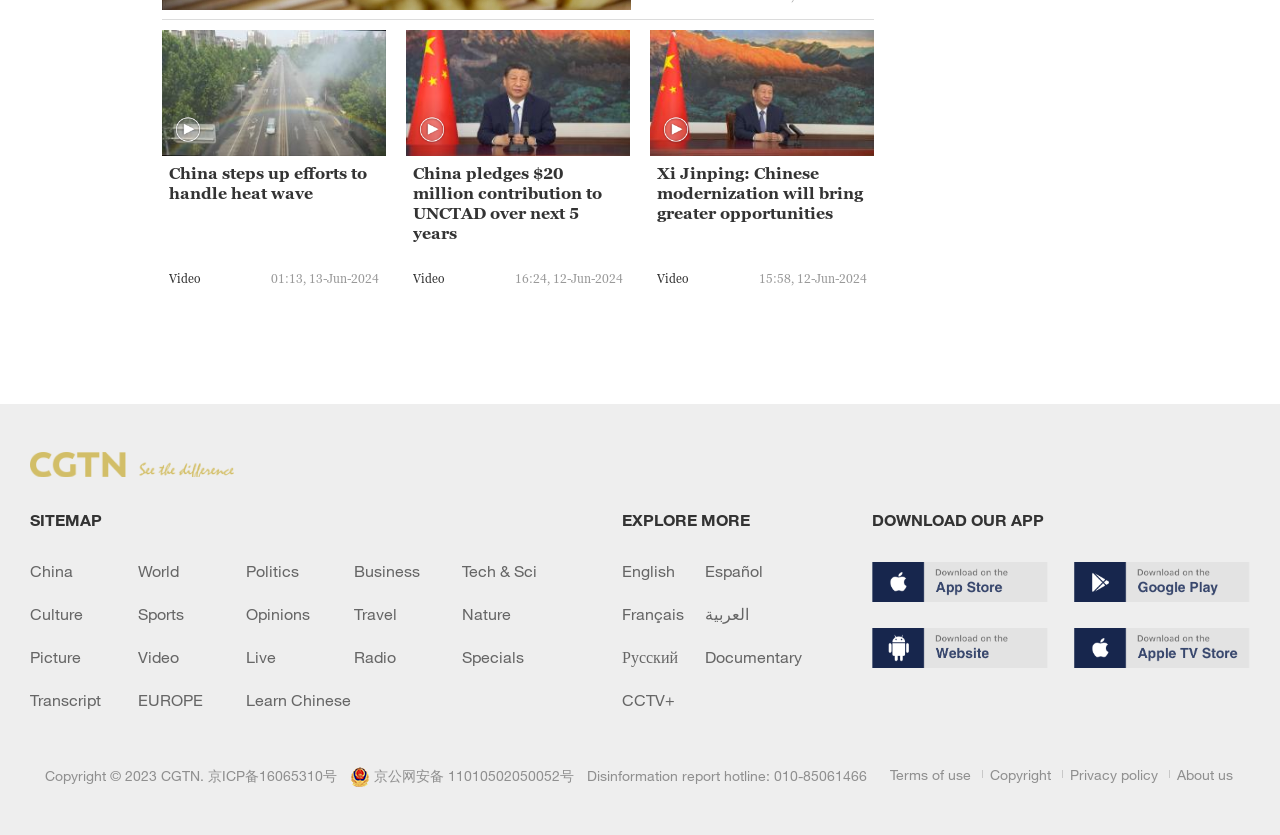Can you specify the bounding box coordinates of the area that needs to be clicked to fulfill the following instruction: "Watch the video about Xi Jinping's speech"?

[0.513, 0.195, 0.677, 0.291]